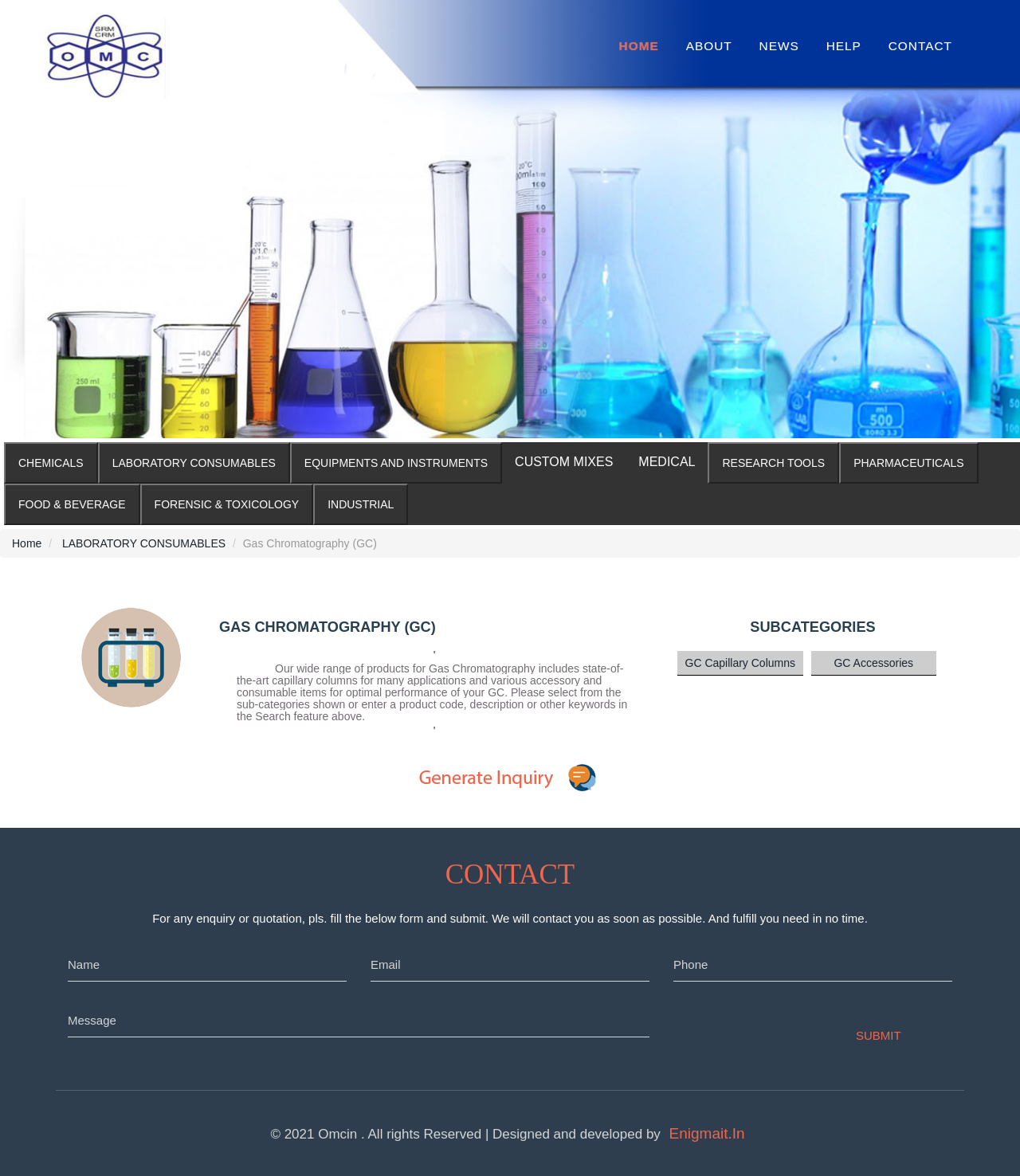Give a complete and precise description of the webpage's appearance.

The webpage is titled "Omcin" and appears to be a product catalog or e-commerce website. At the top, there are five main navigation links: "HOME", "ABOUT", "NEWS", "HELP", and "CONTACT". Below these links, there are two pagination links, "Previous" and "Next", which suggest that the website has multiple pages of content.

The main content area is divided into several sections. On the left side, there are seven buttons labeled "CHEMICALS", "LABORATORY CONSUMABLES", "EQUIPMENTS AND INSTRUMENTS", "CUSTOM MIXES", "MEDICAL", "RESEARCH TOOLS", and "PHARMACEUTICALS". These buttons are stacked vertically and appear to be categories or subcategories of products.

To the right of these buttons, there is a list of links labeled "kdfj", which contains links to "Home" and "LABORATORY CONSUMABLES", as well as a static text element labeled "Gas Chromatography (GC)". Below this list, there is an image, a heading "GAS CHROMATOGRAPHY (GC)", and a paragraph of text describing the products available for gas chromatography.

Further down the page, there is a heading "SUBCATEGORIES" and two links labeled "GC Capillary Columns" and "GC Accessories". There is also a link labeled "Generate Inquiry" with an accompanying image.

The bottom section of the page is dedicated to contact information. There is a heading "CONTACT" and a paragraph of text explaining how to submit an inquiry or quotation. Below this, there is a form with four text input fields labeled "Name", "Email", "Phone", and "Message", as well as a "Submit" button.

Finally, at the very bottom of the page, there is a copyright notice and a link to the website's designer and developer, "Enigmait.In".